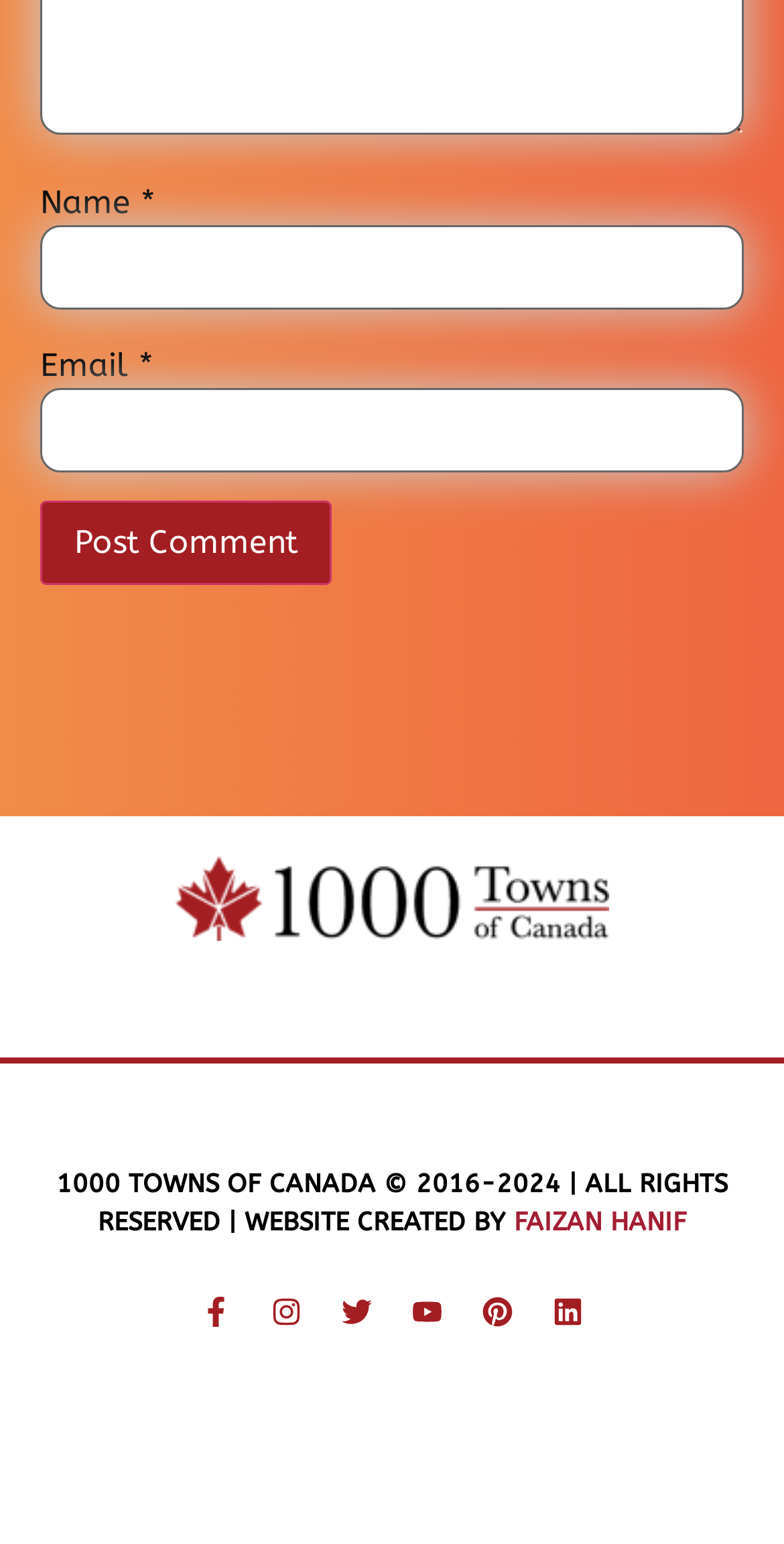Please determine the bounding box coordinates of the element's region to click in order to carry out the following instruction: "Post a comment". The coordinates should be four float numbers between 0 and 1, i.e., [left, top, right, bottom].

[0.051, 0.325, 0.423, 0.379]